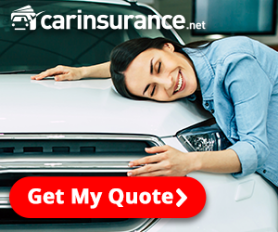Utilize the details in the image to thoroughly answer the following question: What is the branding associated with the image?

The caption states that the branding at the top of the image indicates that it is associated with carinsurance.net, which suggests that the image is part of a promotional campaign or advertisement for the car insurance services offered by this company.